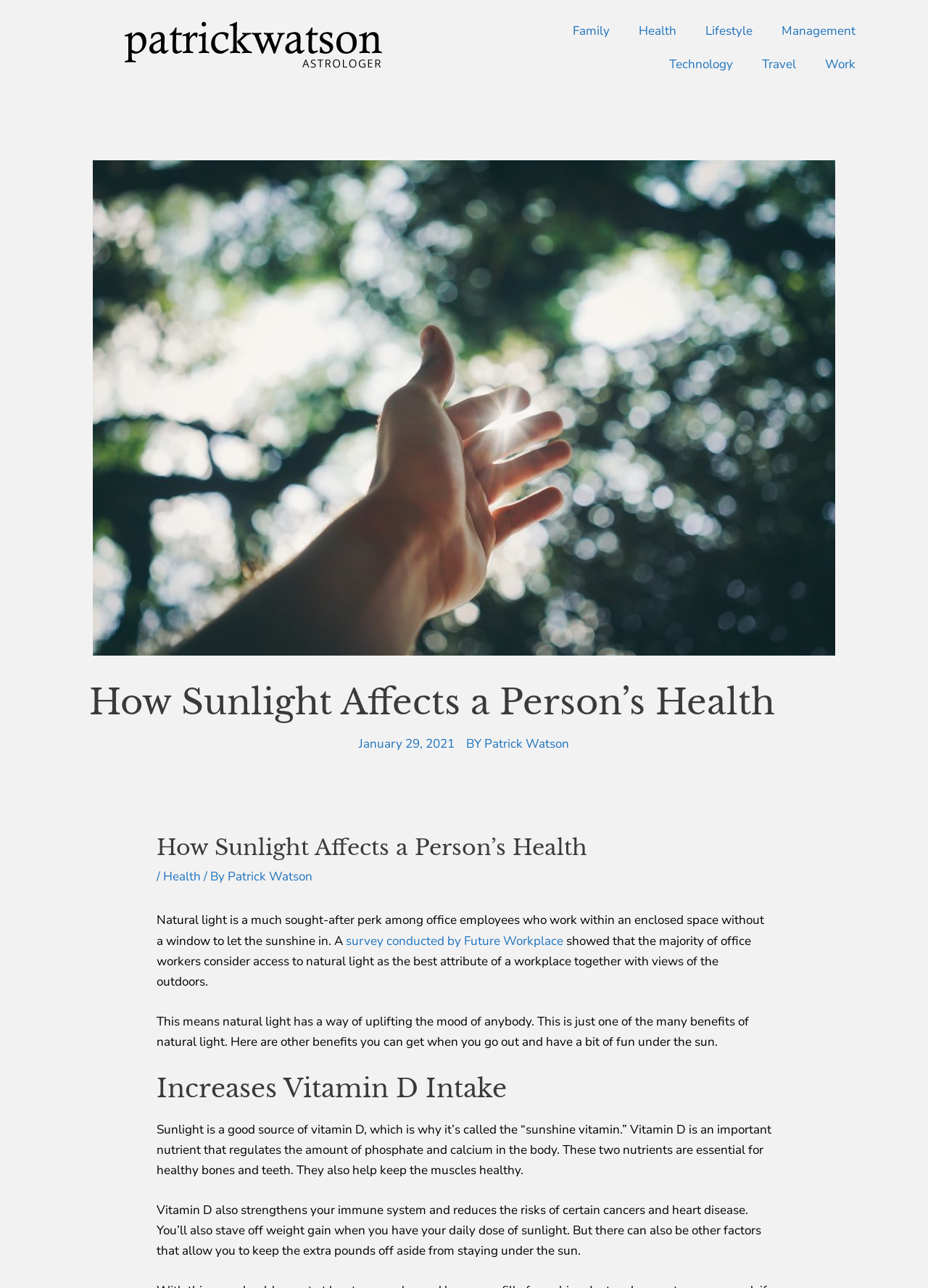Please determine the bounding box coordinates of the section I need to click to accomplish this instruction: "Visit Theriot Creative LLC website".

None